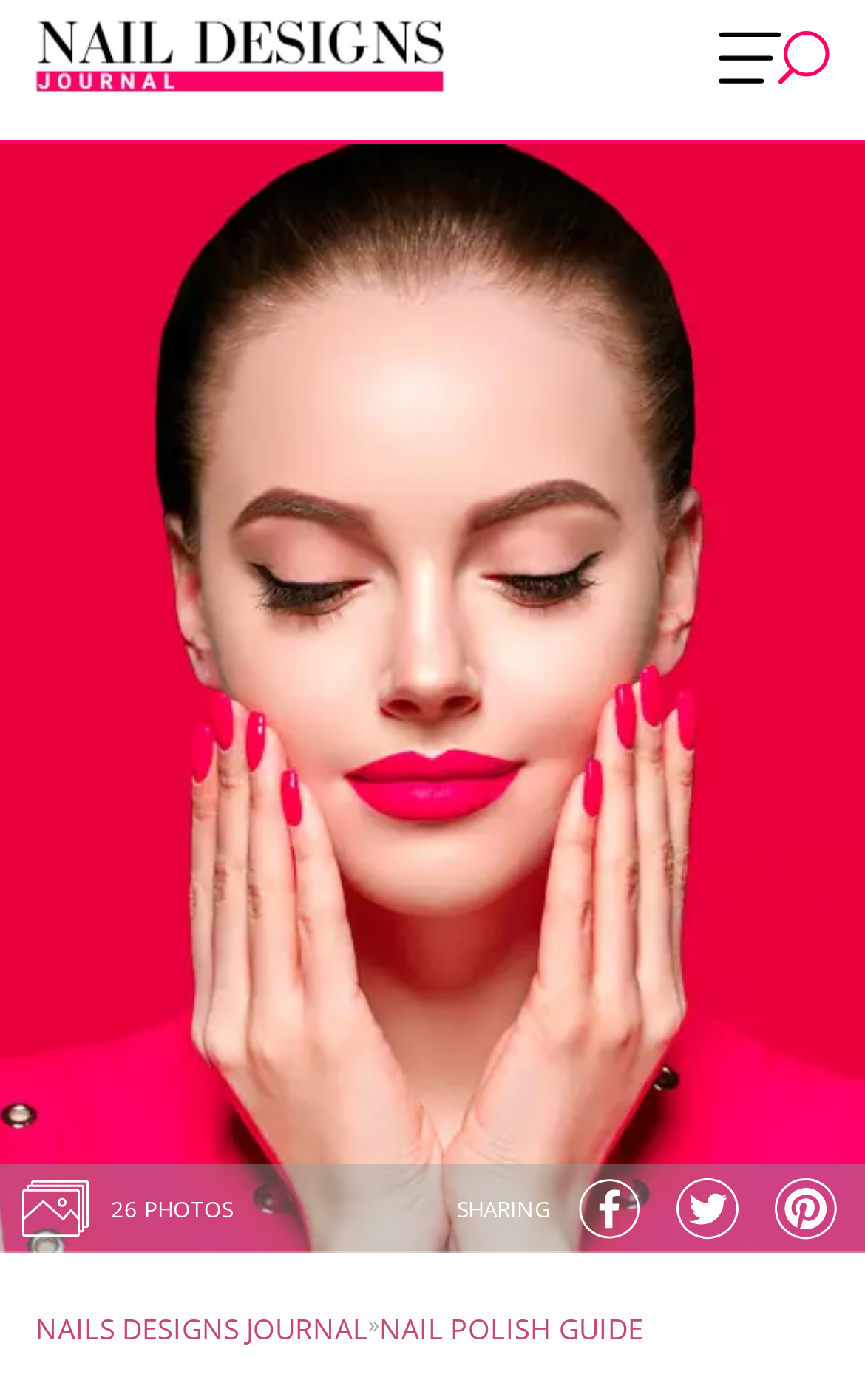Extract the main title from the webpage and generate its text.

30 Matching Lipstick And Nail Polish Ideas